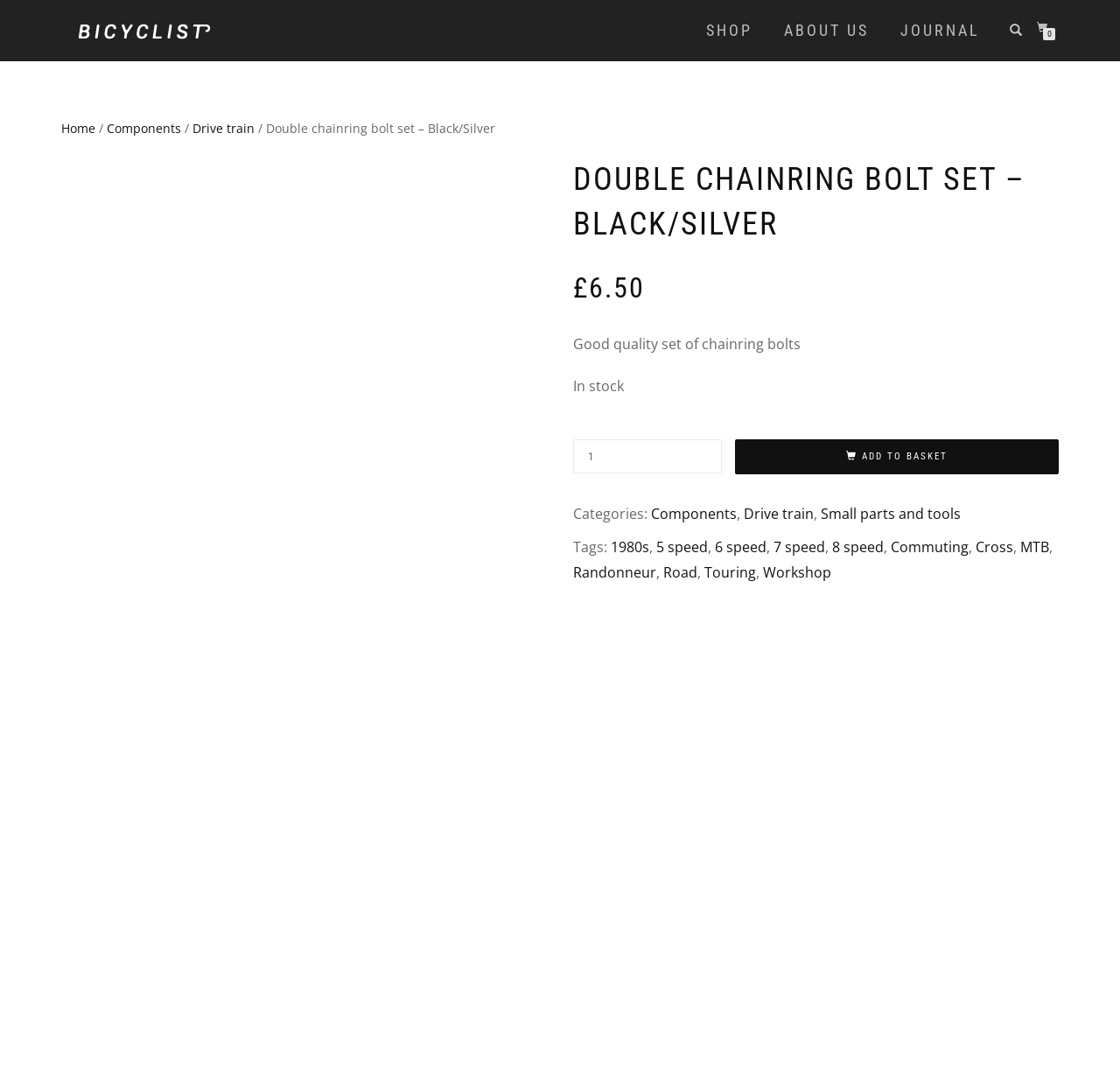Please identify the coordinates of the bounding box that should be clicked to fulfill this instruction: "Go to the 'Components' category".

[0.581, 0.467, 0.658, 0.485]